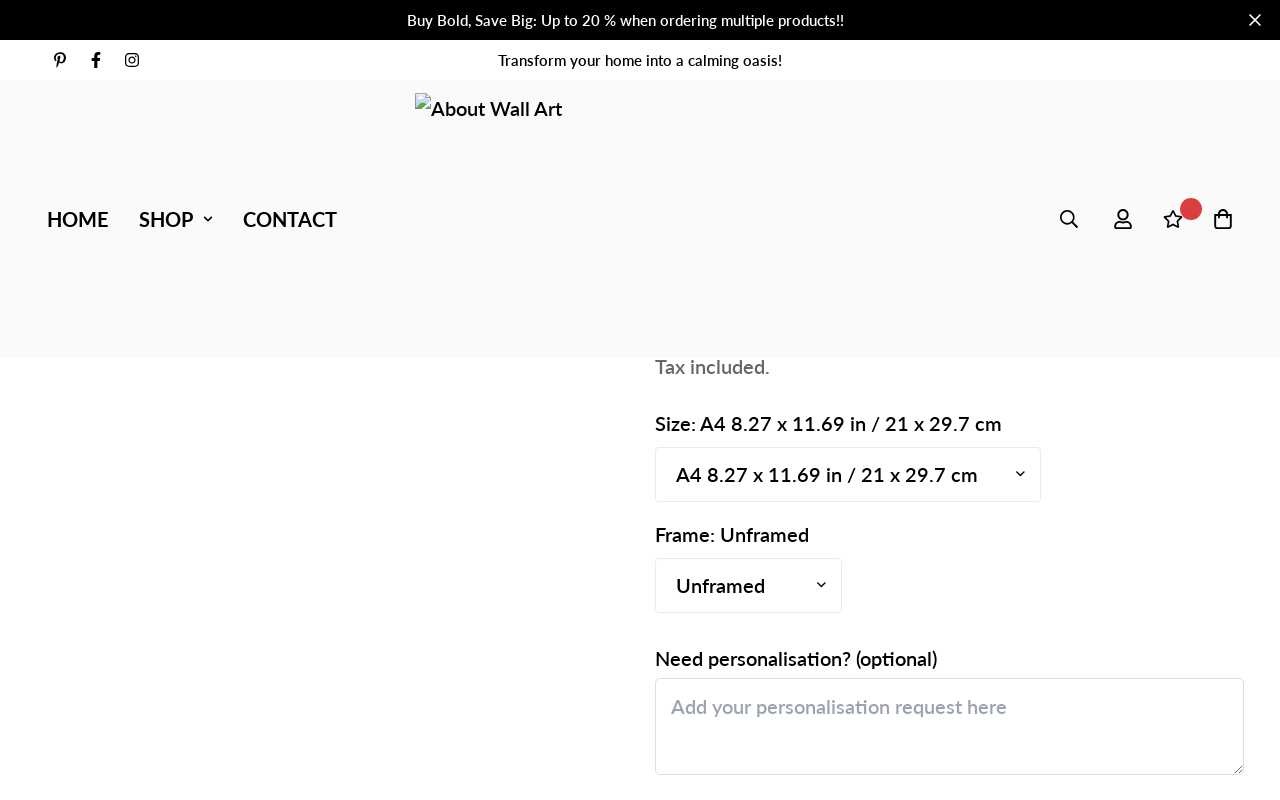Find the bounding box coordinates corresponding to the UI element with the description: "Wishlist". The coordinates should be formatted as [left, top, right, bottom], with values as floats between 0 and 1.

[0.897, 0.132, 0.936, 0.213]